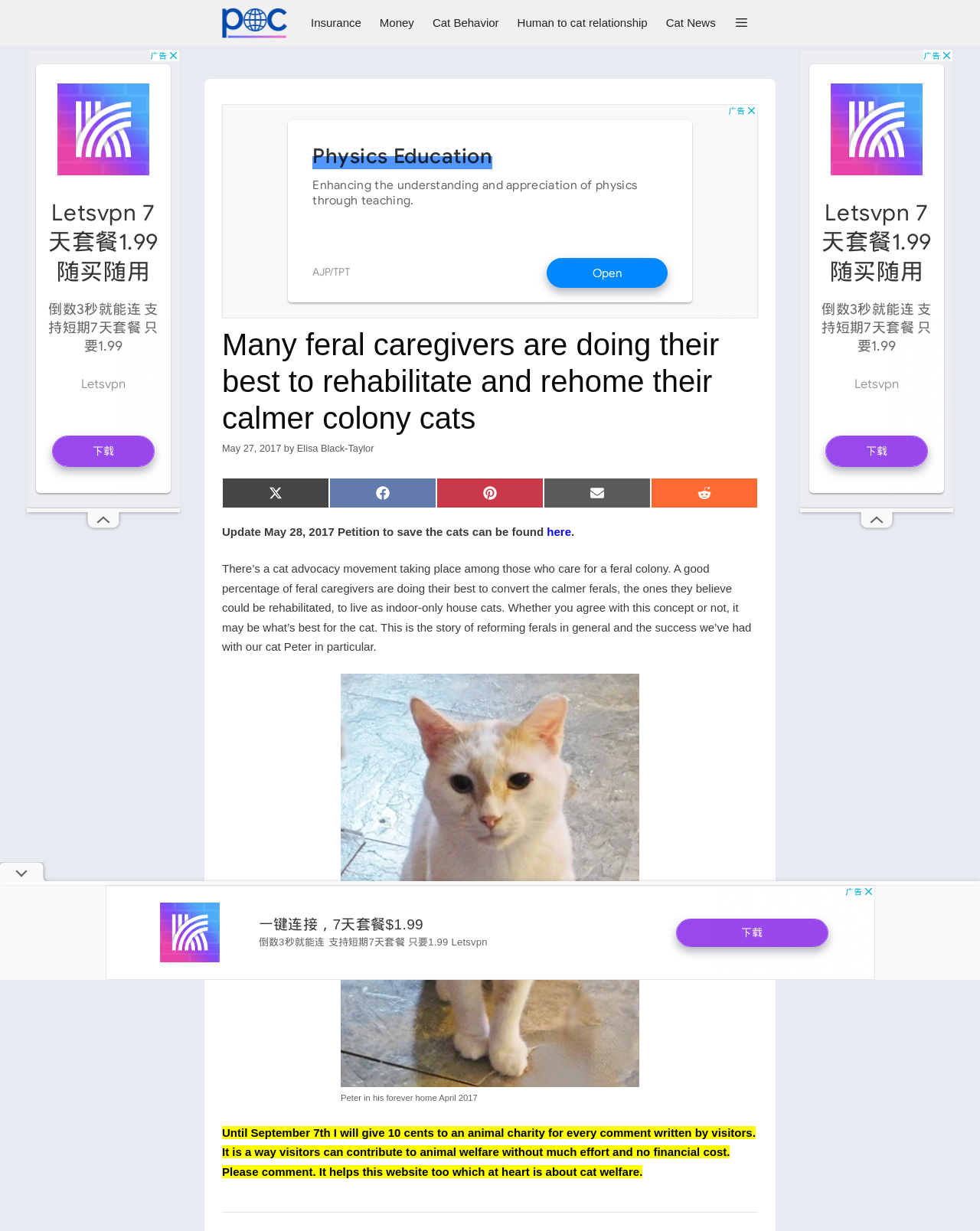Refer to the image and answer the question with as much detail as possible: What is the topic of the article?

Based on the content of the webpage, it appears that the article is discussing the rehabilitation of feral cats, specifically the efforts of caregivers to convert calmer ferals into indoor-only house cats.